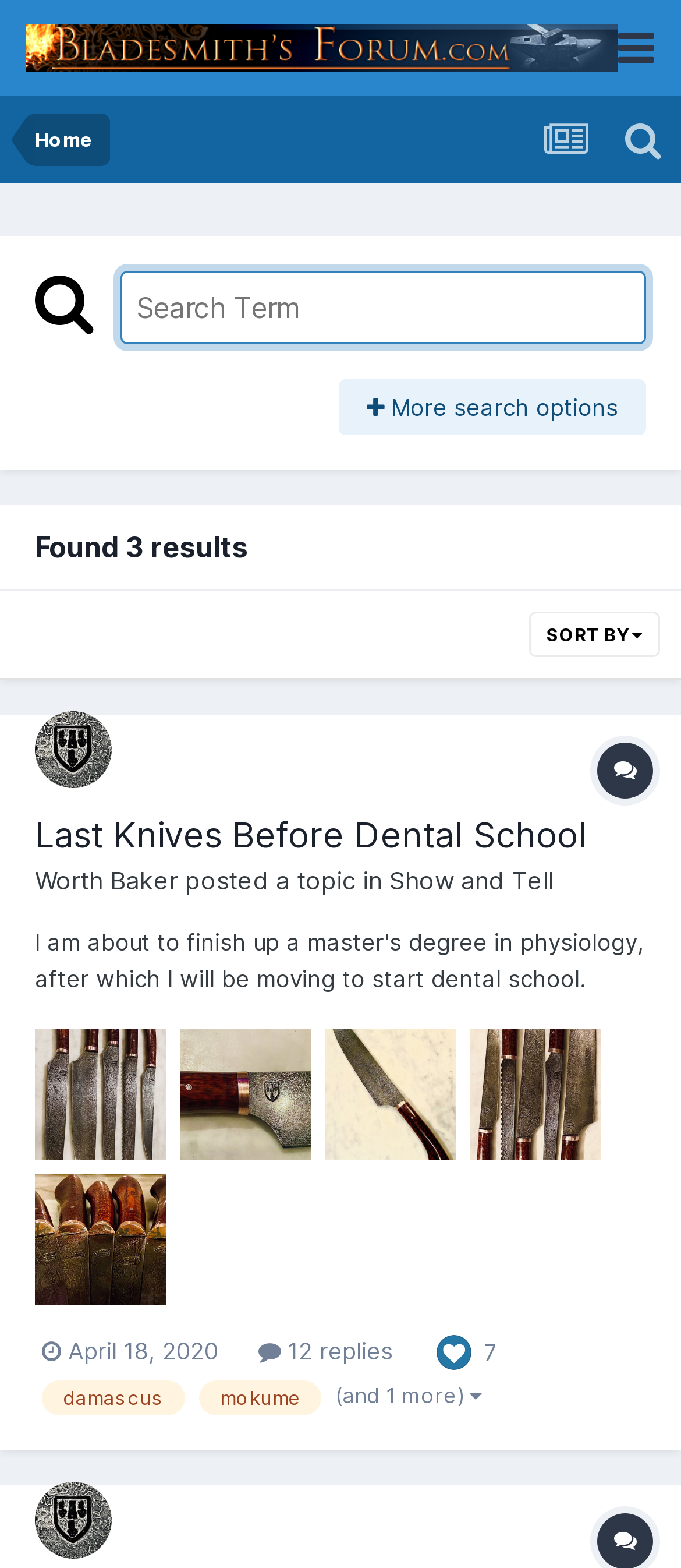Determine the bounding box coordinates of the target area to click to execute the following instruction: "search for a term."

[0.177, 0.173, 0.949, 0.22]